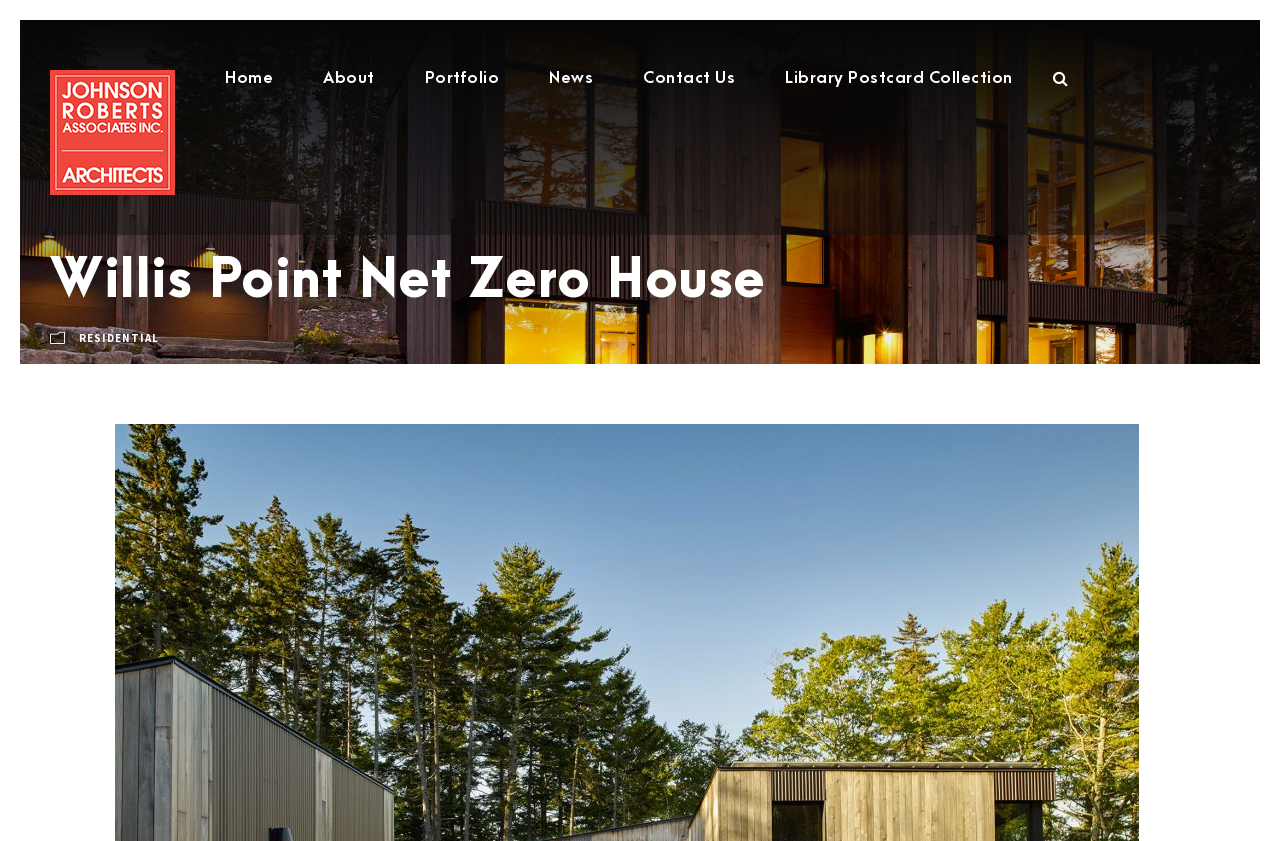Determine the bounding box coordinates for the region that must be clicked to execute the following instruction: "go to Johnson Roberts Associates".

[0.039, 0.142, 0.137, 0.168]